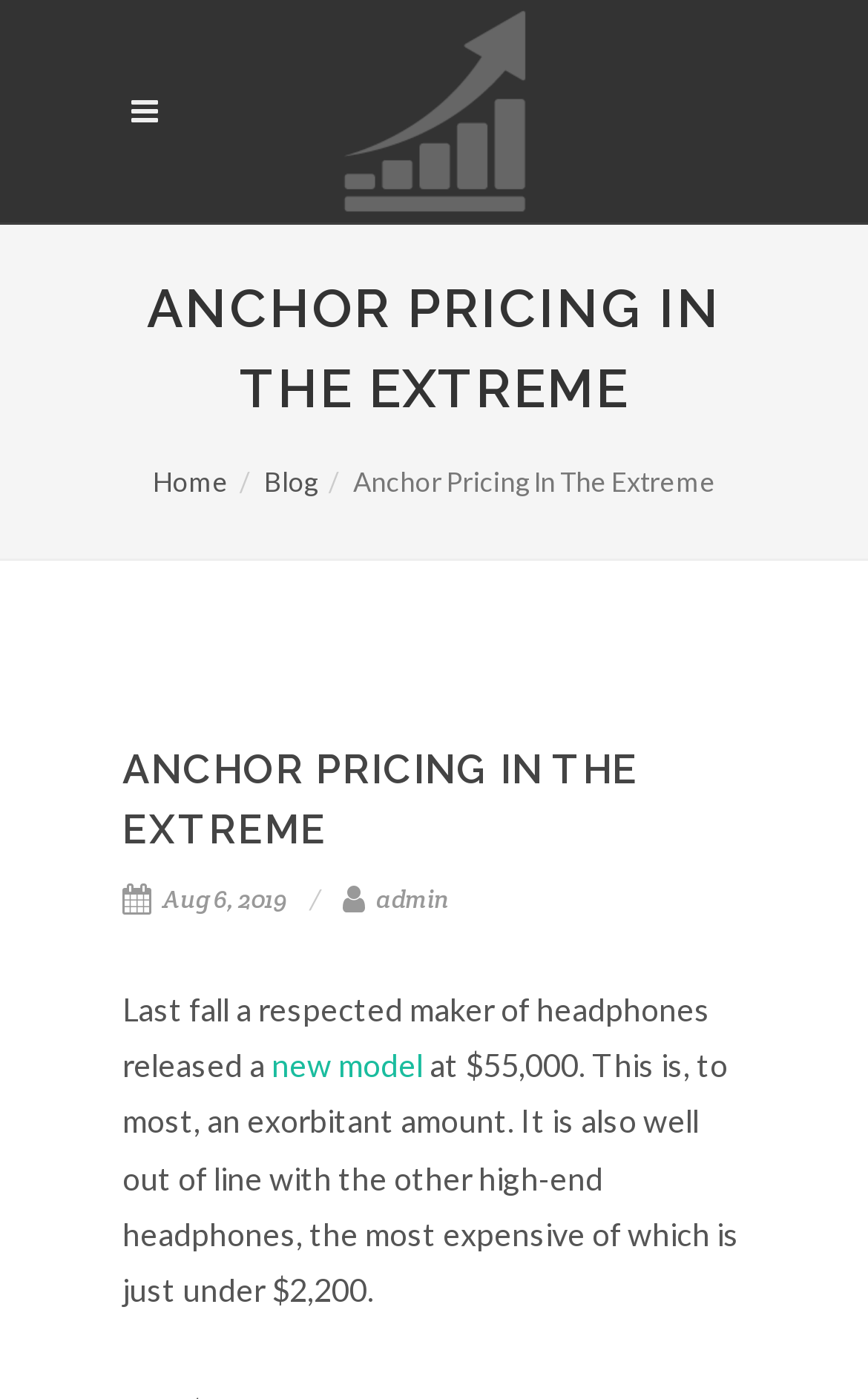Who is the author of the article?
Provide an in-depth and detailed answer to the question.

The question asks about the author of the article. From the webpage, we can find the relevant information below the article title, where it says 'Aug 6, 2019' and 'admin'. This indicates that the author of the article is 'admin'.